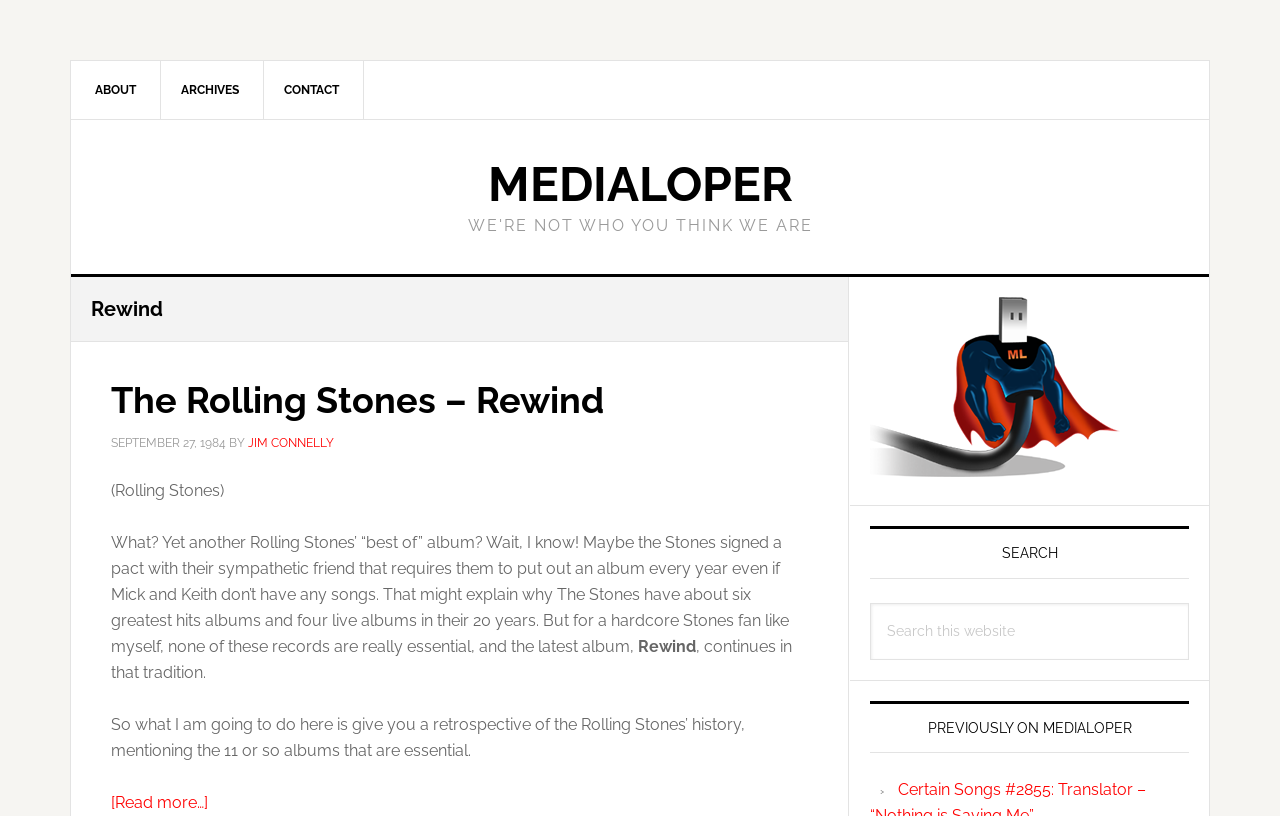Please respond in a single word or phrase: 
What is the date of the article?

September 27, 1984